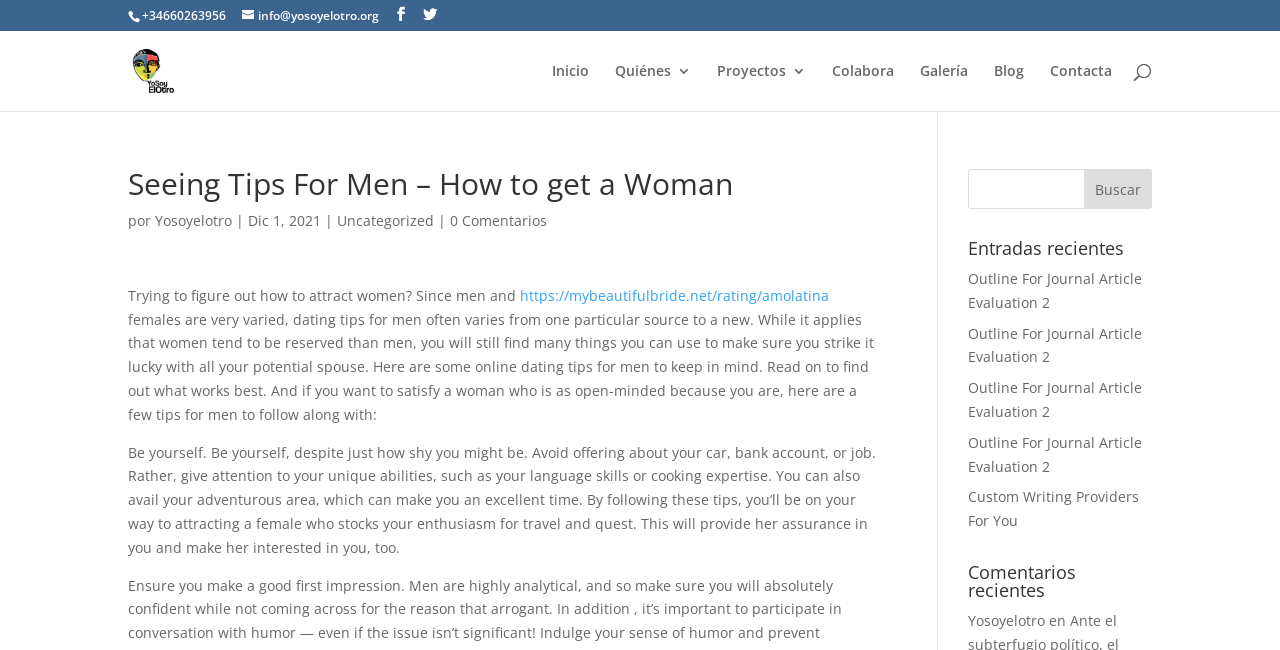How many recent entries are listed?
Please respond to the question thoroughly and include all relevant details.

I counted the number of recent entries listed under the 'Entradas recientes' heading, and there are 4 links listed, each with a similar title 'Outline For Journal Article Evaluation 2'.